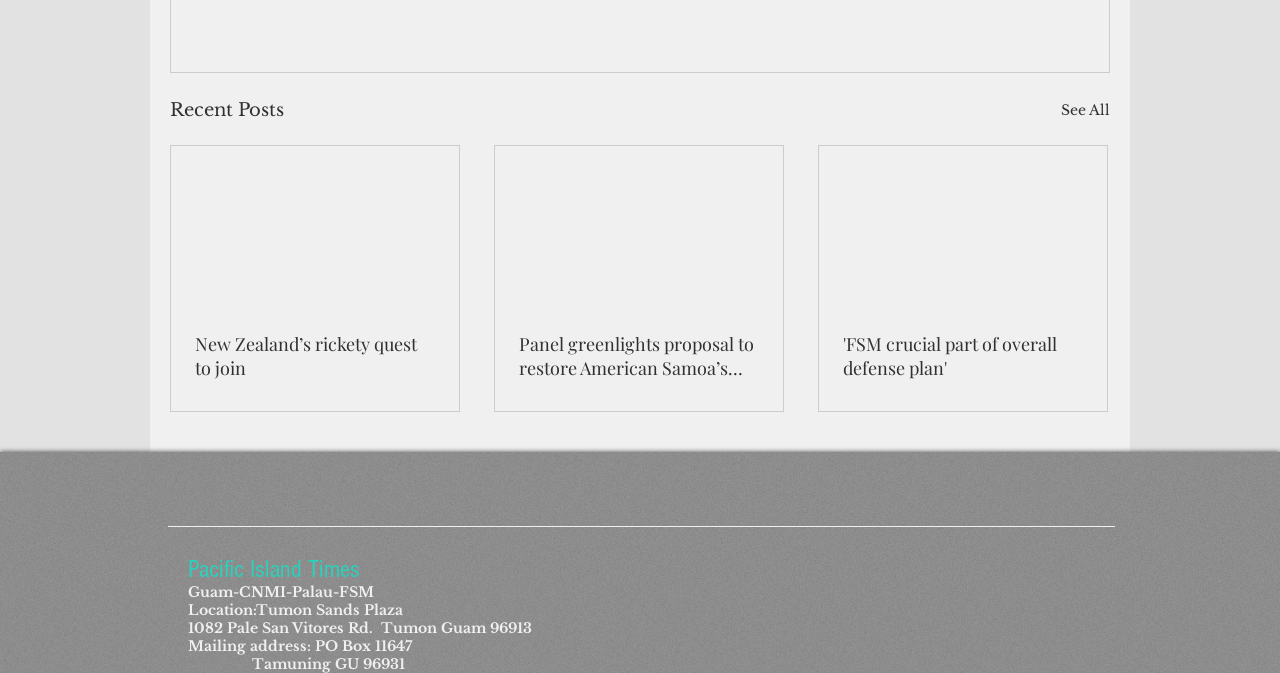How many links are in the first recent post?
Based on the visual content, answer with a single word or a brief phrase.

2